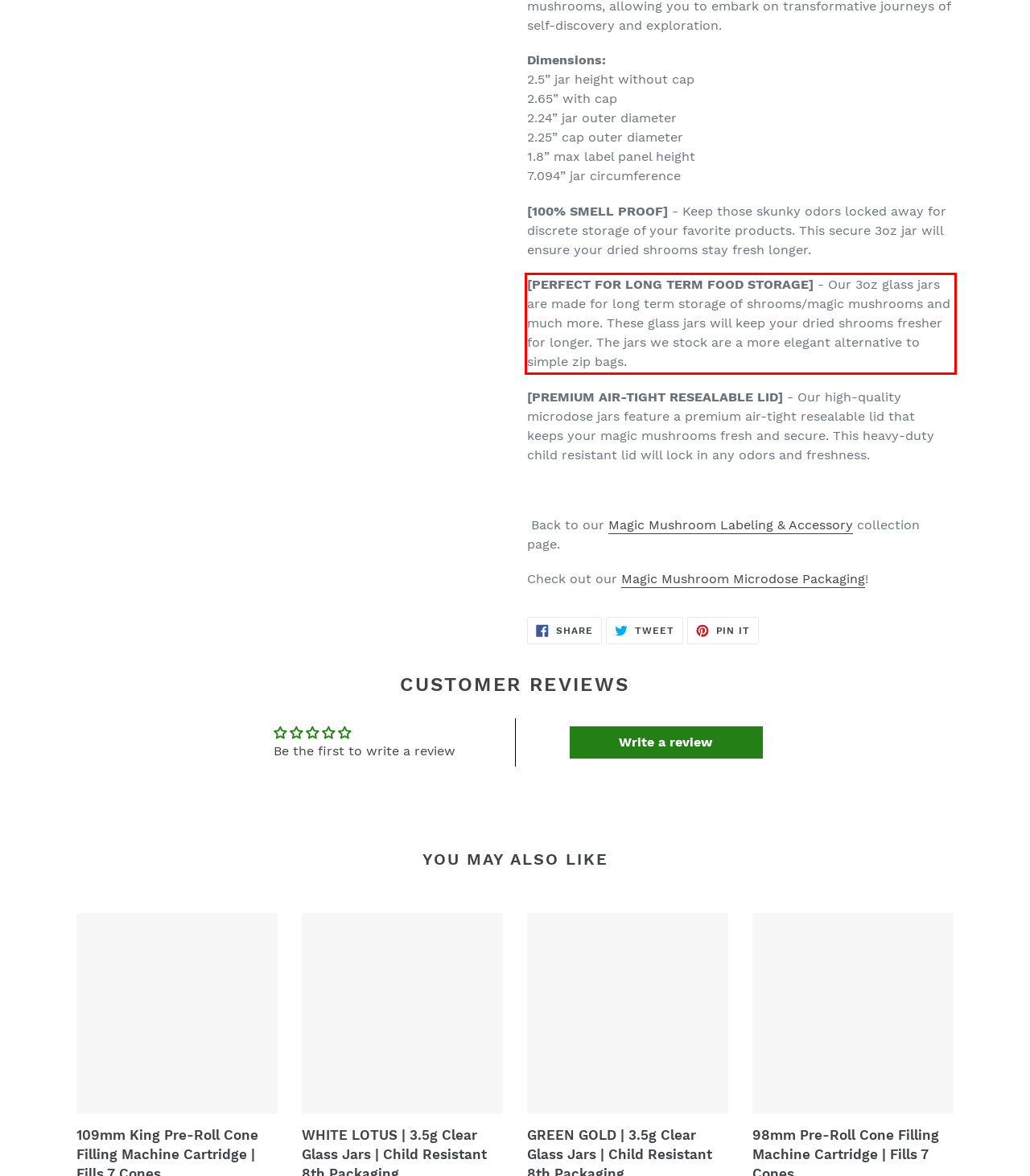Analyze the red bounding box in the provided webpage screenshot and generate the text content contained within.

[PERFECT FOR LONG TERM FOOD STORAGE] - Our 3oz glass jars are made for long term storage of shrooms/magic mushrooms and much more. These glass jars will keep your dried shrooms fresher for longer. The jars we stock are a more elegant alternative to simple zip bags.